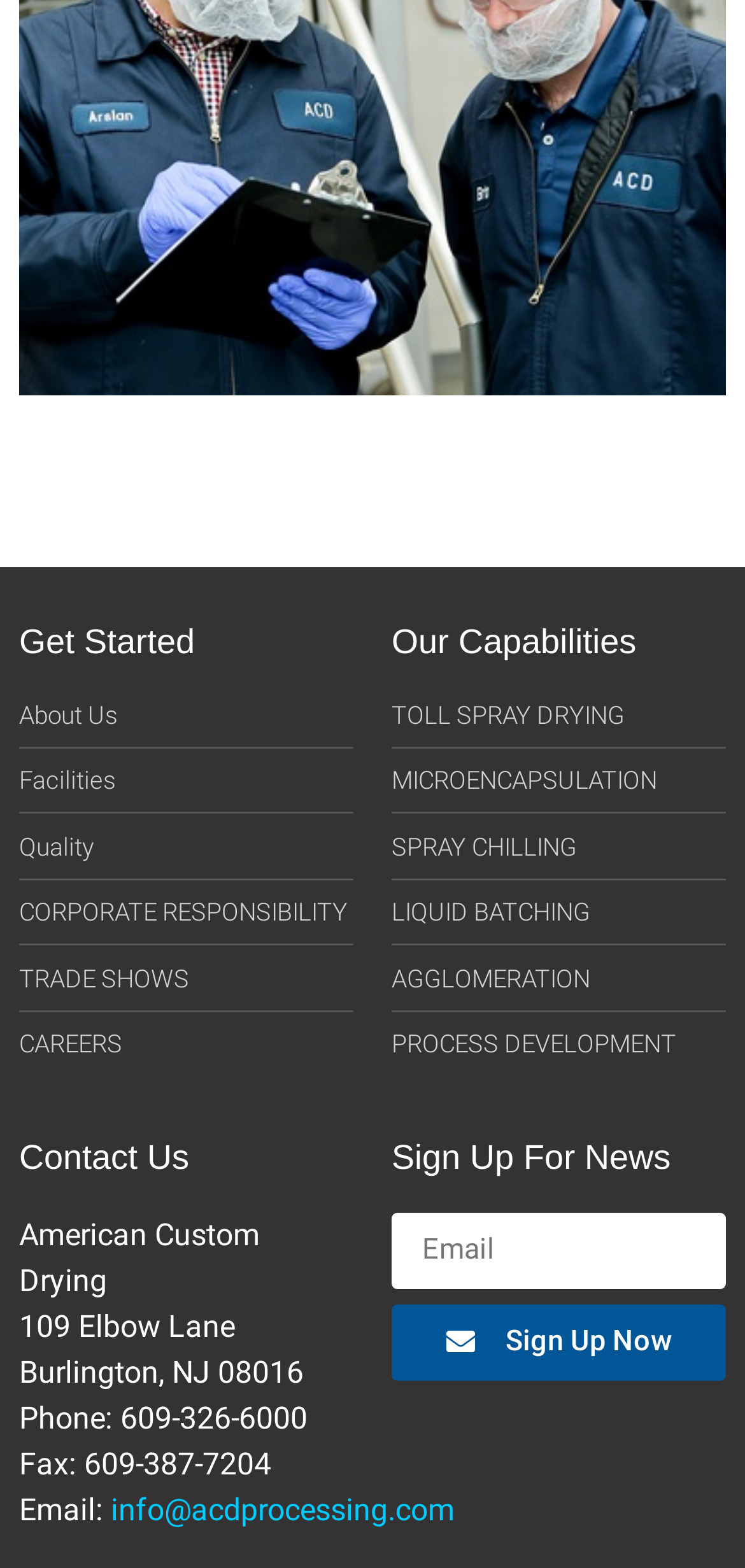Provide your answer in a single word or phrase: 
What is the company name?

American Custom Drying